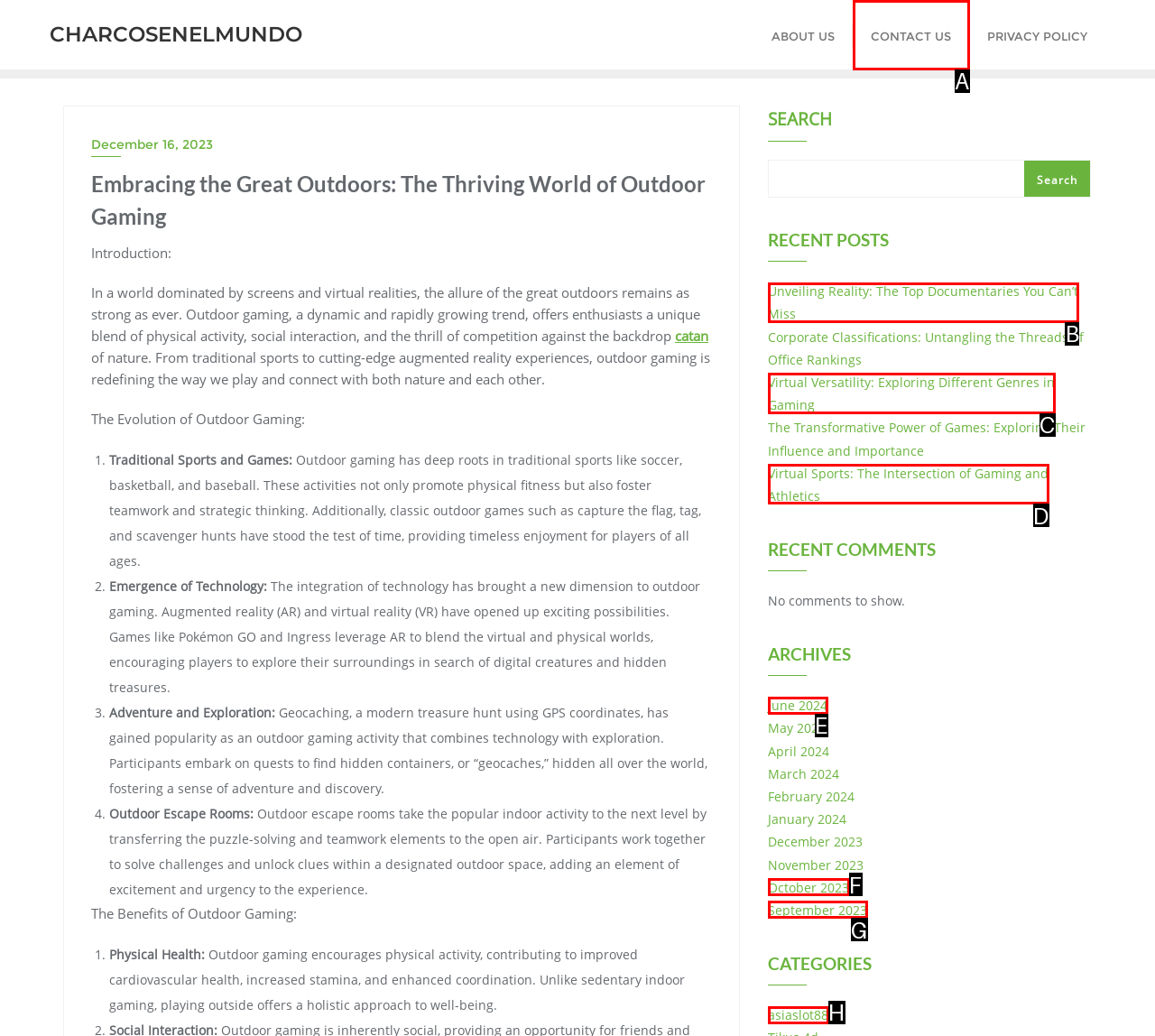Tell me which one HTML element I should click to complete the following task: Read the 'Unveiling Reality: The Top Documentaries You Can’t Miss' post
Answer with the option's letter from the given choices directly.

B